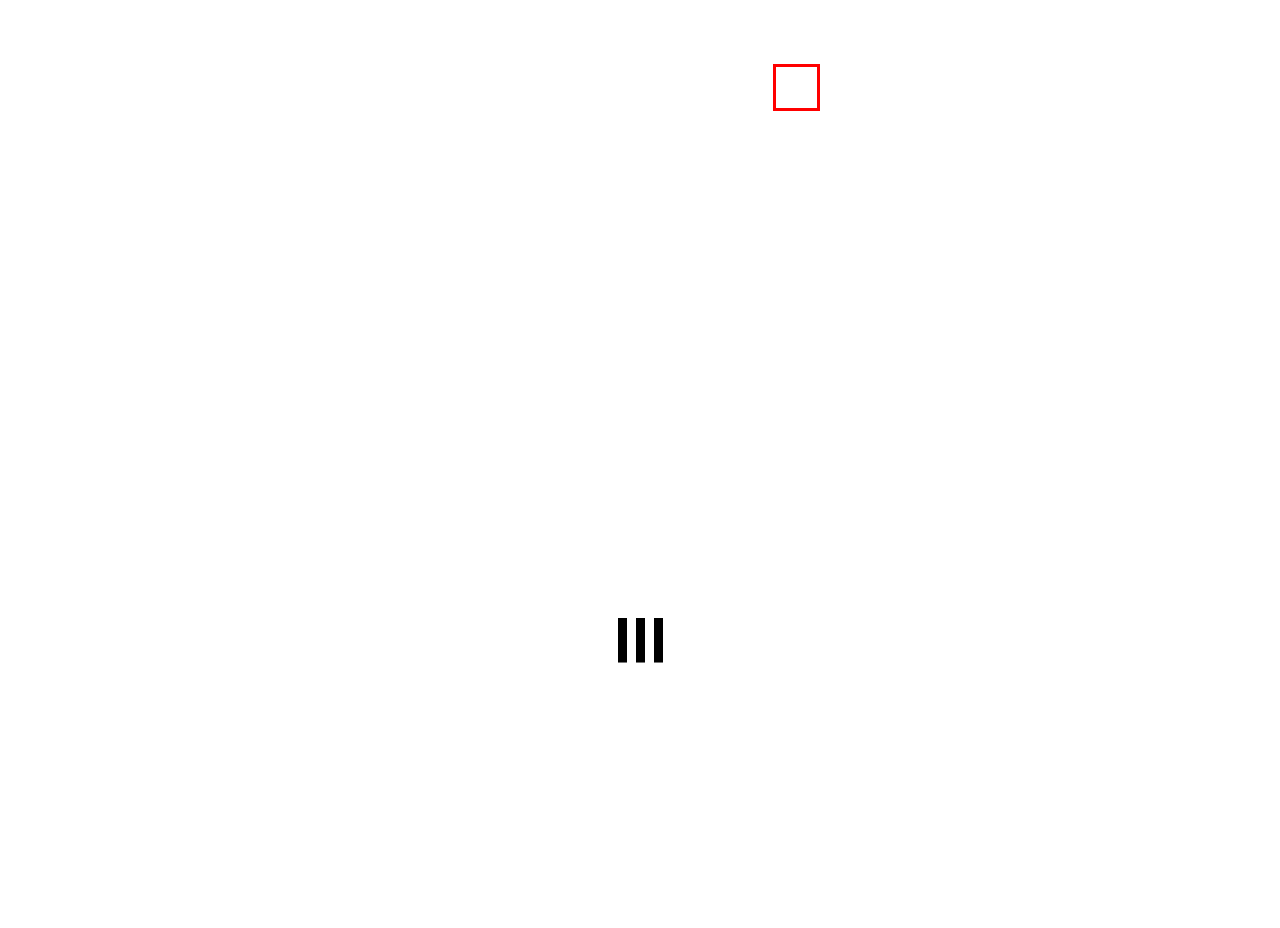Review the webpage screenshot and focus on the UI element within the red bounding box. Select the best-matching webpage description for the new webpage that follows after clicking the highlighted element. Here are the candidates:
A. Recreation | The Sun Landscapes
B. Hotel Packages | The Sun Landscapes
C. Air Travel | The Sun Landscapes
D. Vacation Destination | The Sun Landscapes
E. 领英企业服务
F. Travel | The Sun Landscapes
G. Travel Guides | The Sun Landscapes
H. The Sun Landscapes | Beautiful Landscapes Around The World

E